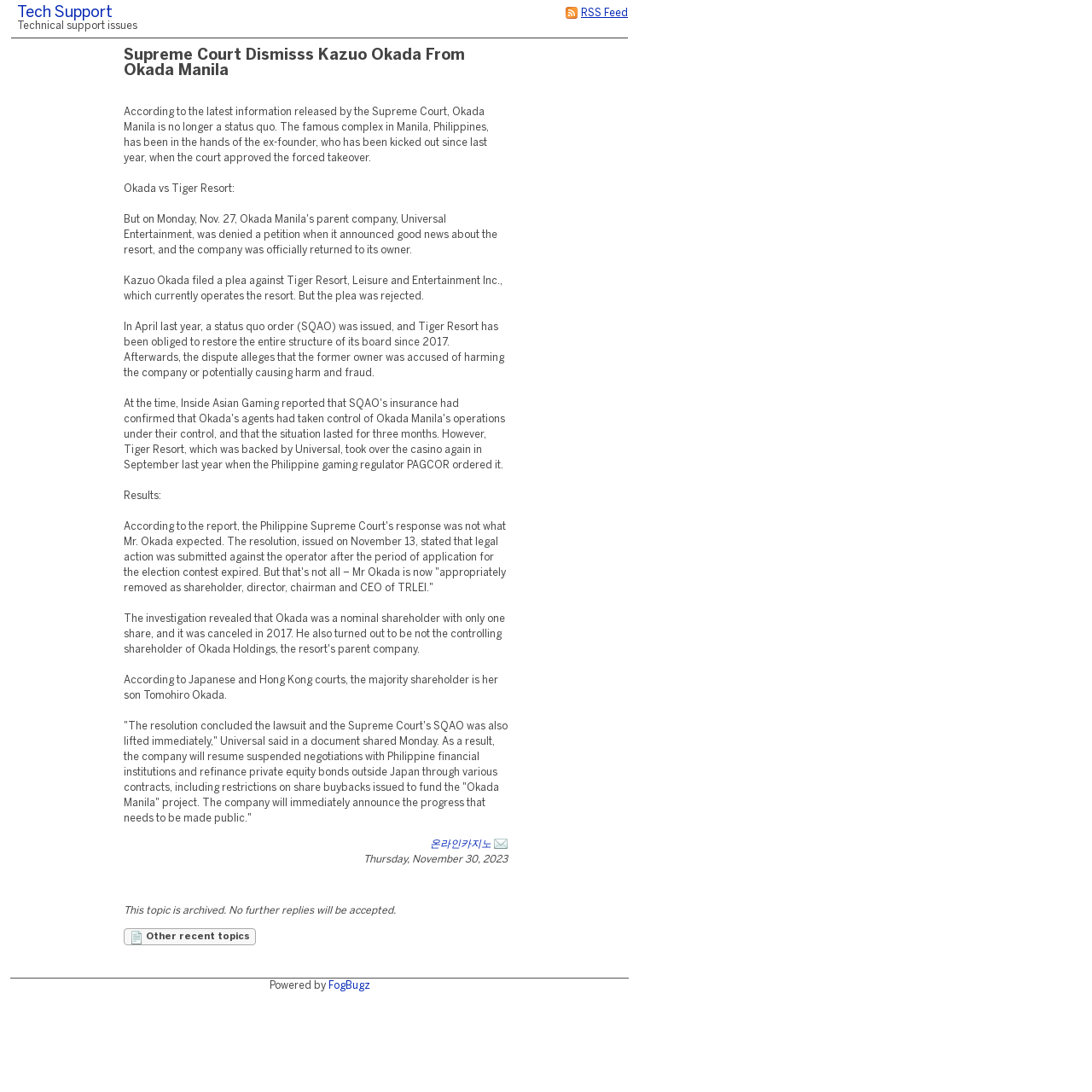Please reply to the following question using a single word or phrase: 
Who is the former owner of Okada Manila?

Kazuo Okada